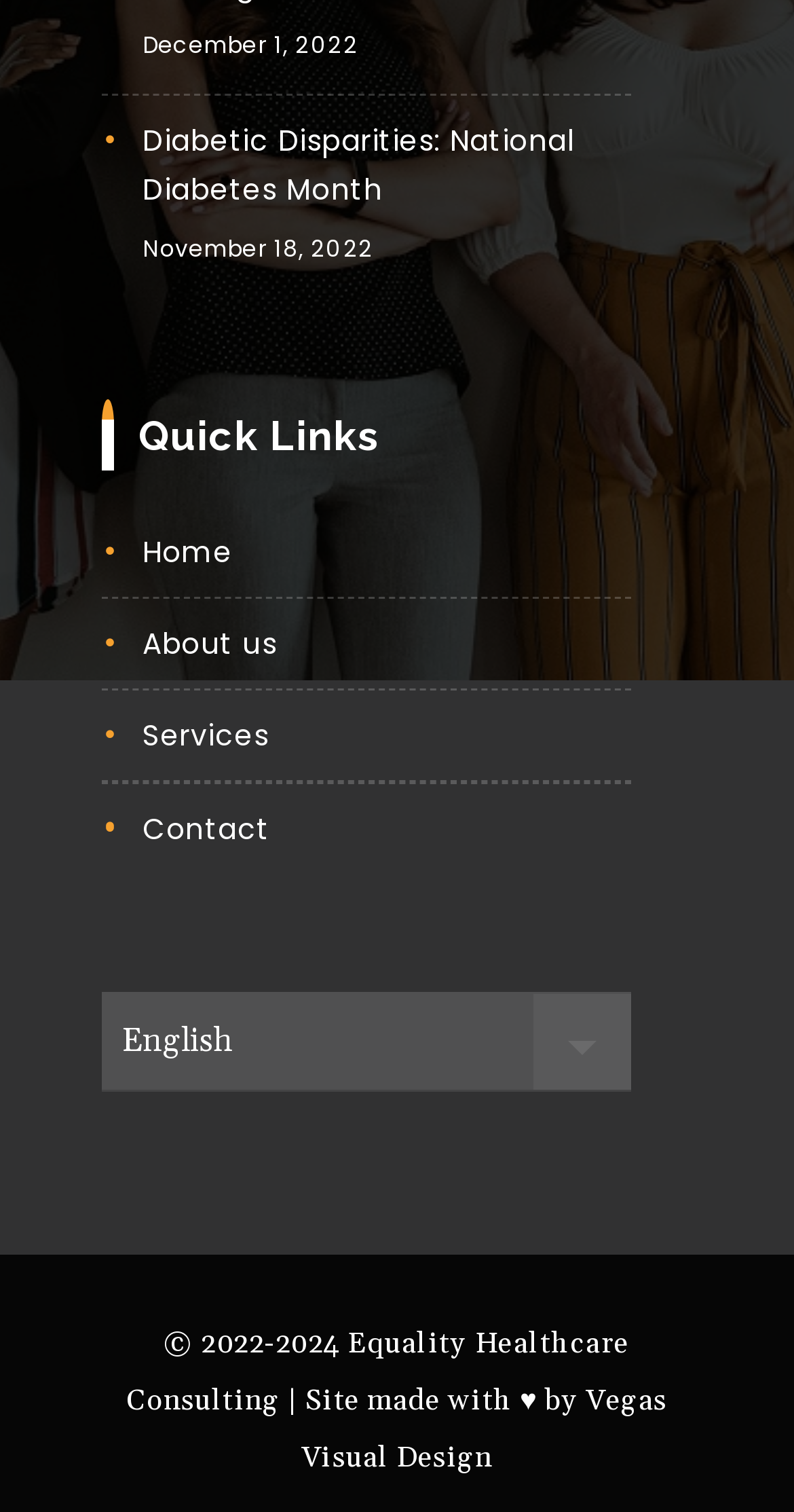Please identify the bounding box coordinates of the element that needs to be clicked to execute the following command: "Visit GOKO Imaging Devices Co., Ltd. website". Provide the bounding box using four float numbers between 0 and 1, formatted as [left, top, right, bottom].

None